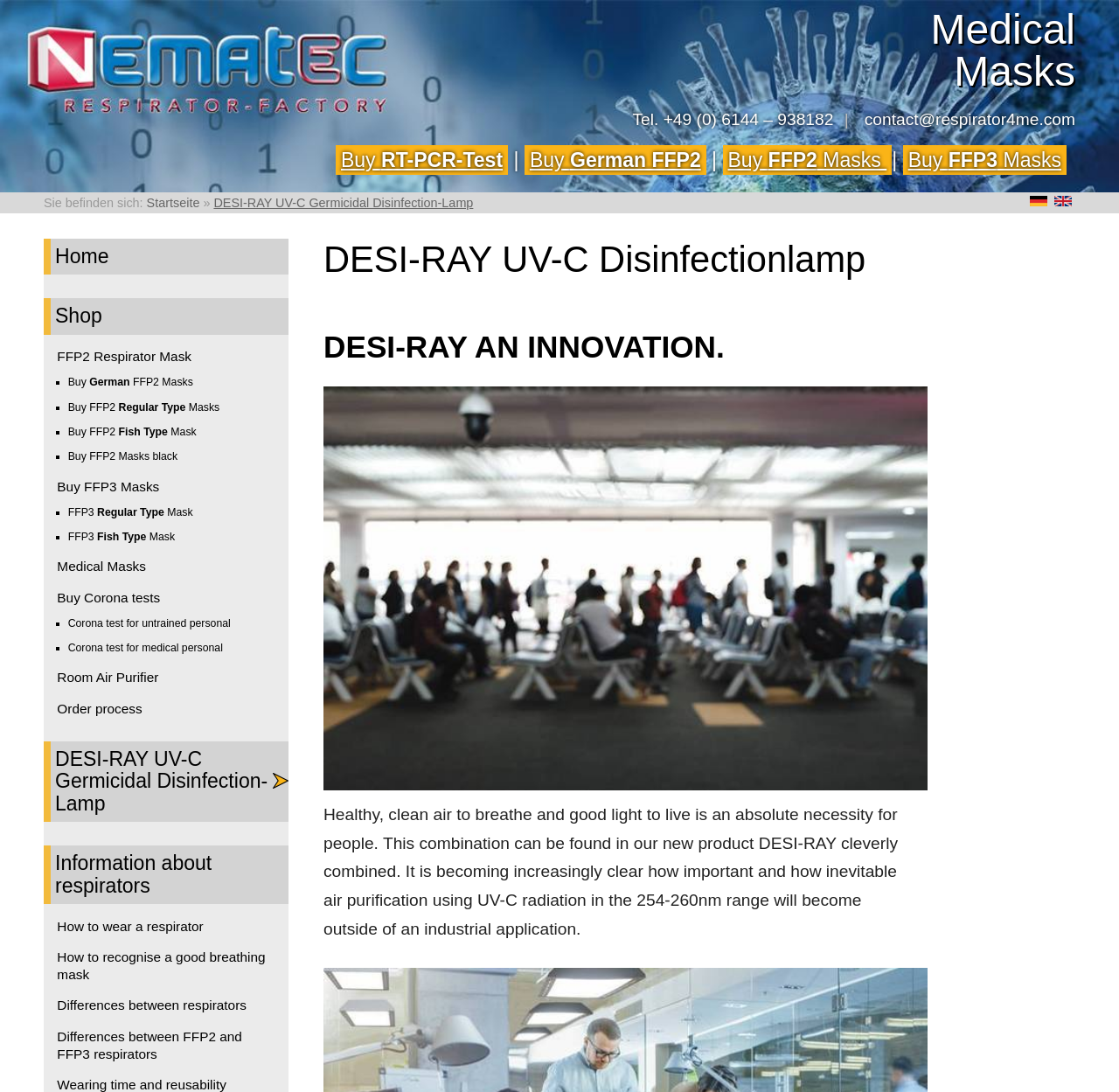Based on the image, provide a detailed and complete answer to the question: 
What types of masks are available for purchase?

I found the types of masks available for purchase by looking at the links on the left side of the webpage, which include 'Buy FFP2 Masks', 'Buy FFP3 Masks', and other related links.